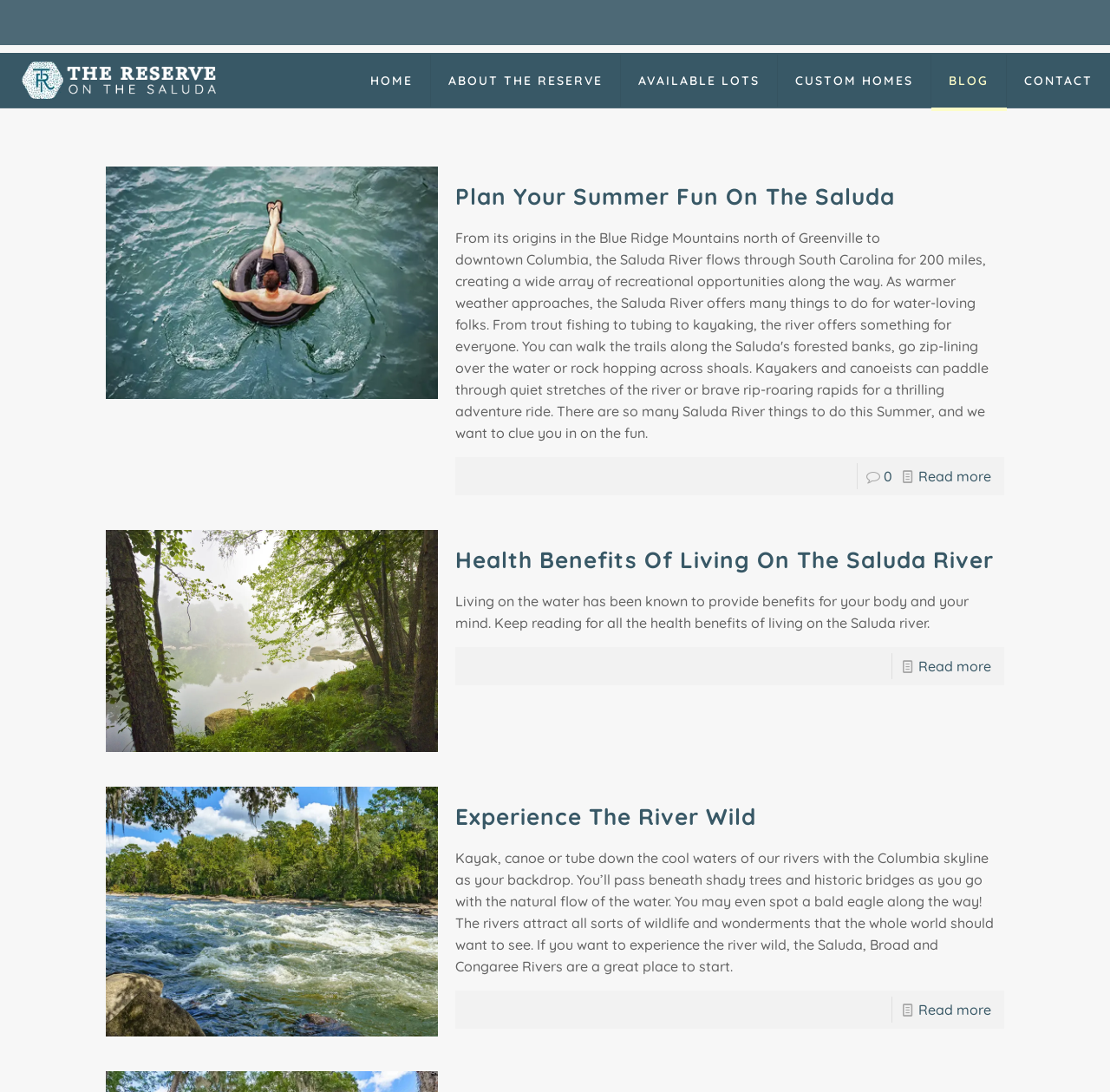Refer to the element description BLOG and identify the corresponding bounding box in the screenshot. Format the coordinates as (top-left x, top-left y, bottom-right x, bottom-right y) with values in the range of 0 to 1.

[0.839, 0.048, 0.907, 0.098]